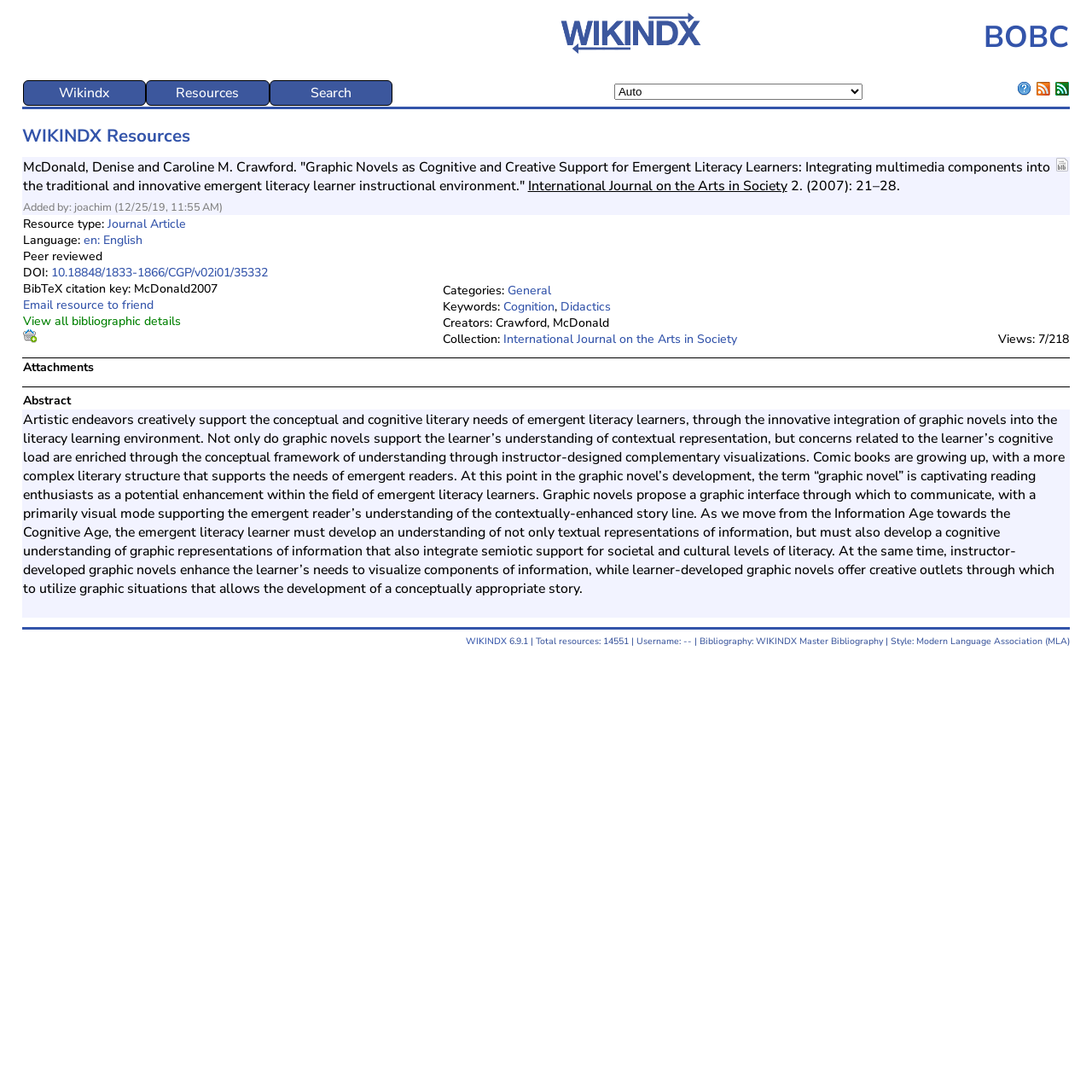Please specify the bounding box coordinates of the area that should be clicked to accomplish the following instruction: "Subscribe to RSS feed". The coordinates should consist of four float numbers between 0 and 1, i.e., [left, top, right, bottom].

[0.95, 0.073, 0.962, 0.092]